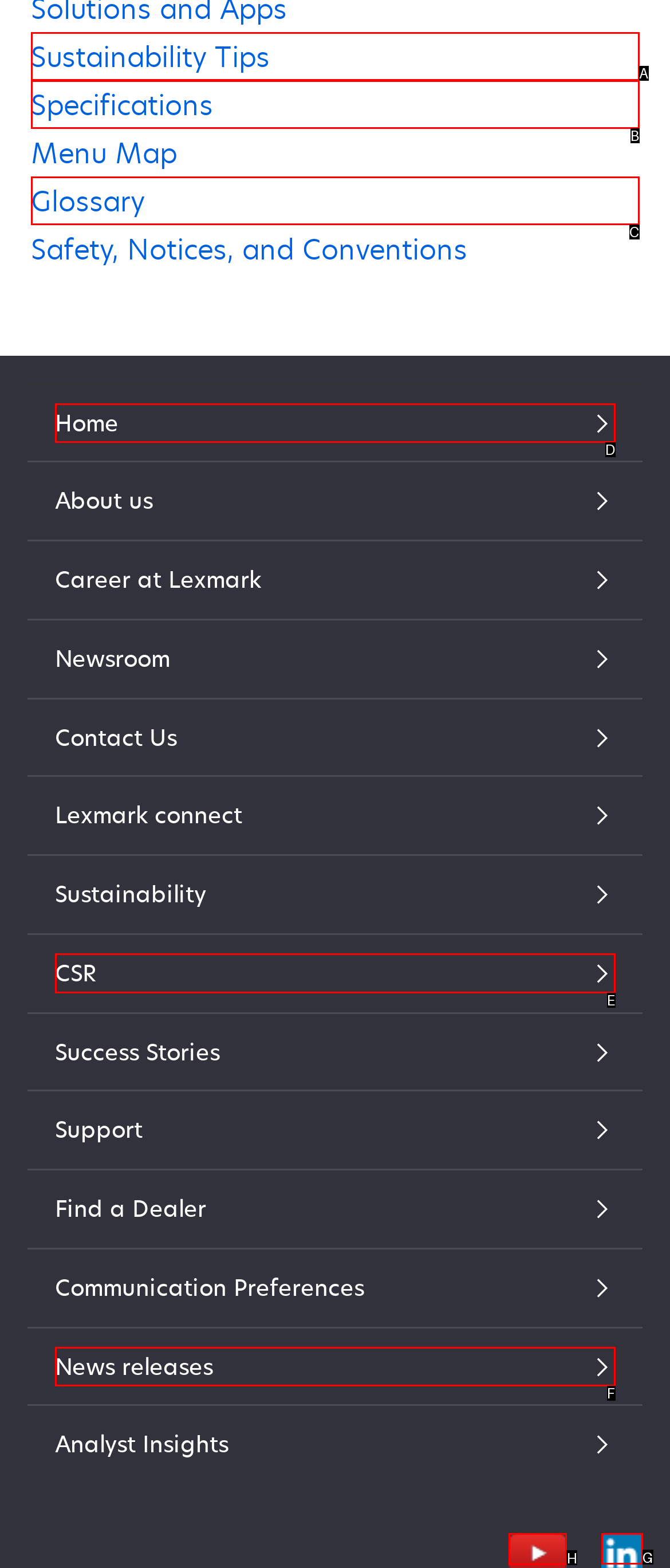Which HTML element should be clicked to complete the following task: Watch YouTube videos?
Answer with the letter corresponding to the correct choice.

H